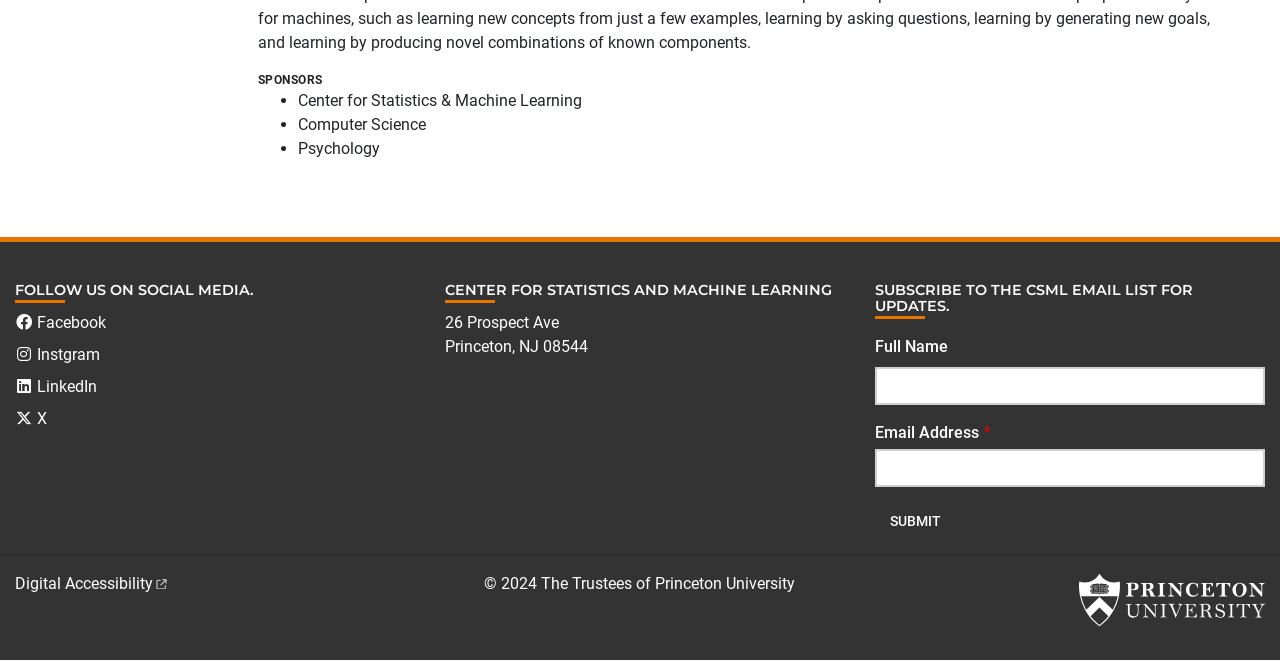How many links are there at the bottom of the page?
From the image, provide a succinct answer in one word or a short phrase.

2